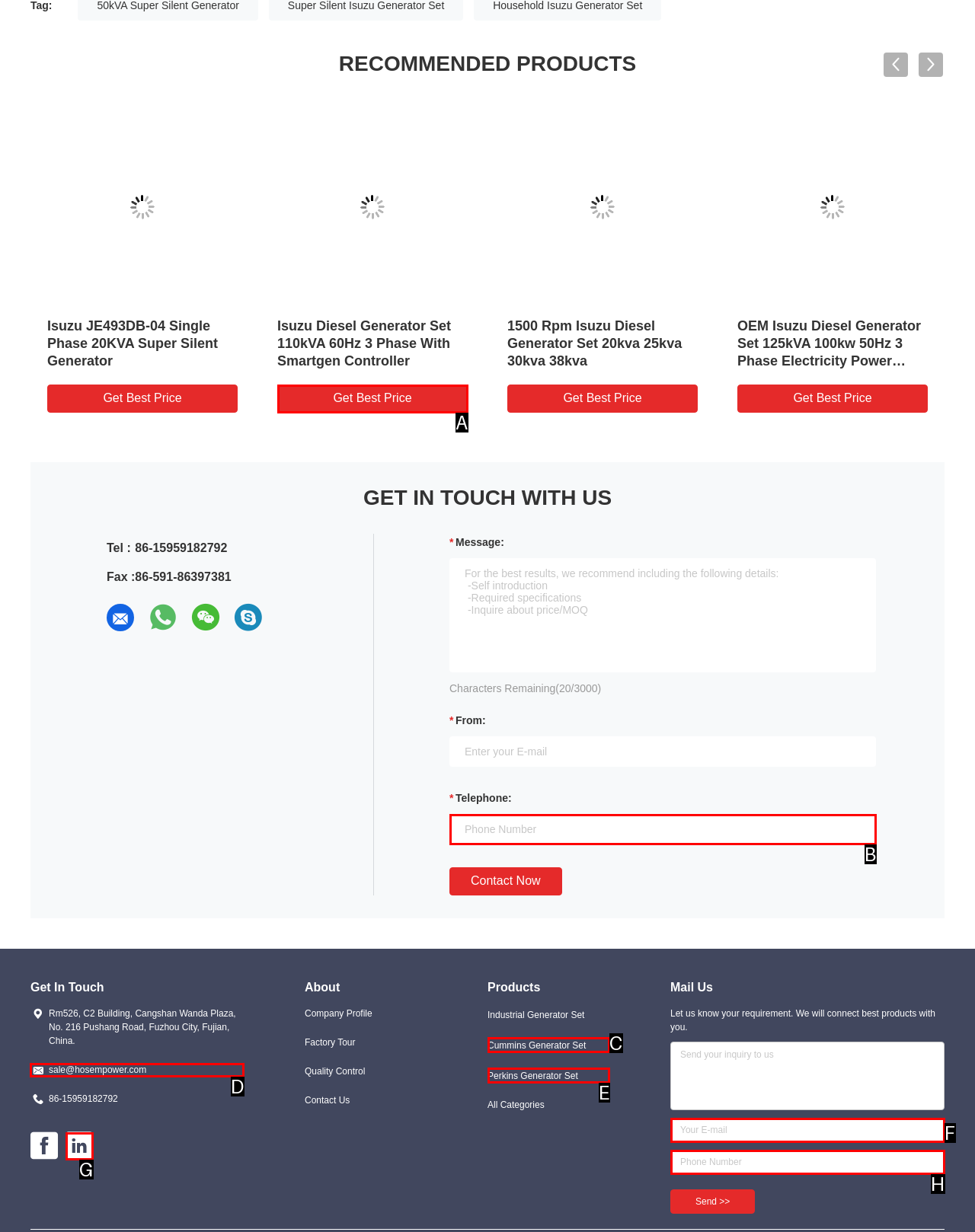Determine which HTML element to click on in order to complete the action: Get in touch with the company via email.
Reply with the letter of the selected option.

D